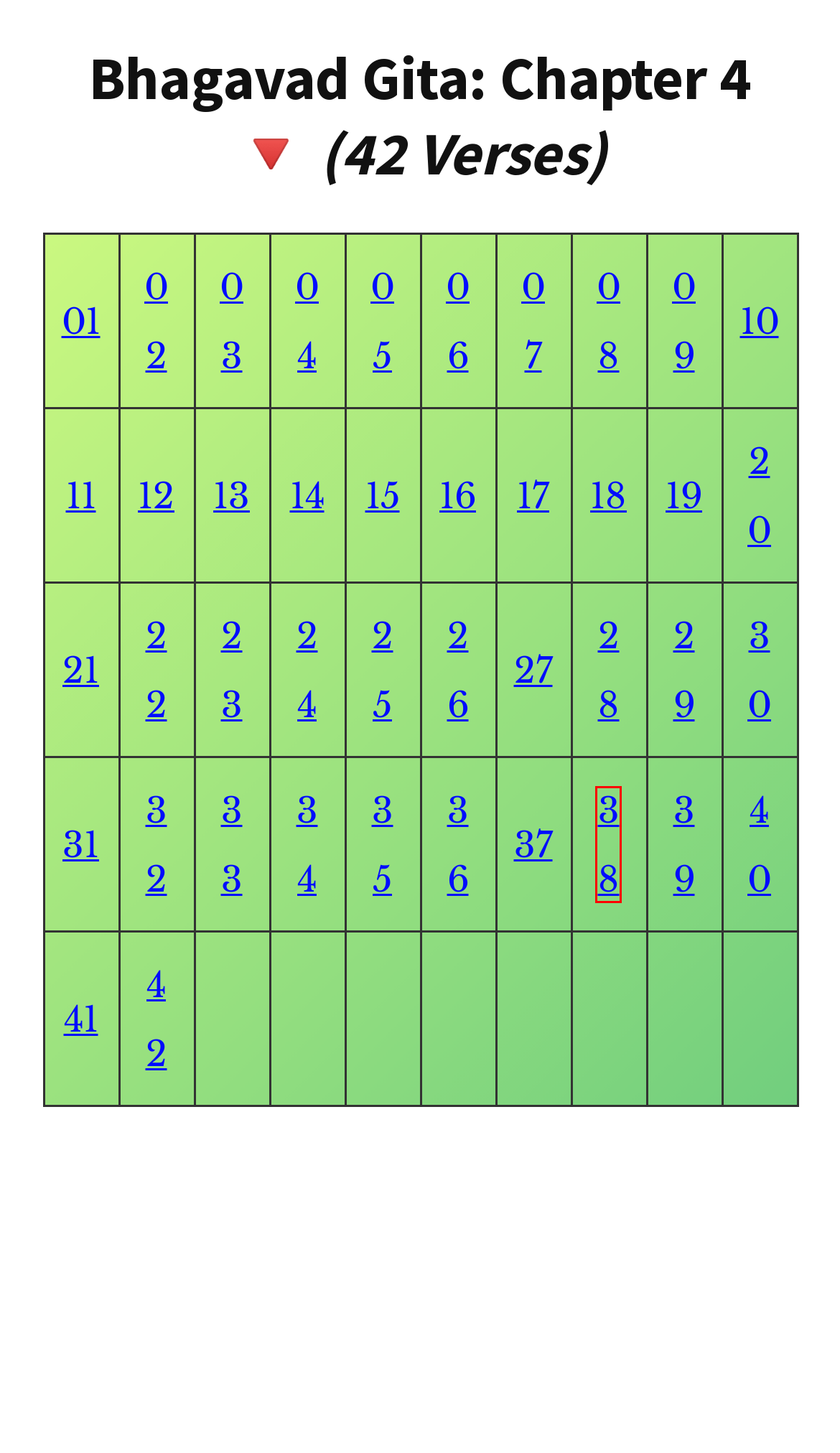You are provided with a screenshot of a webpage that has a red bounding box highlighting a UI element. Choose the most accurate webpage description that matches the new webpage after clicking the highlighted element. Here are your choices:
A. Bhagavad Gita: Chapter 4, Verse 3 - VivekaVani
B. Bhagavad Gita: Chapter 4, Verse 33 - VivekaVani
C. Bhagavad Gita: Chapter 4, Verse 11; Ye Yatha Mam Prapadyante - VivekaVani
D. Bhagavad Gita: Chapter 4, Verse 38 - VivekaVani
E. Bhagavad Gita: Chapter 4, Verse 20 - VivekaVani
F. Bhagavad Gita: Chapter 4, Verse 41 - VivekaVani
G. Bhagavad Gita: Chapter 4, Verse 39 - VivekaVani
H. Bhagavad Gita: Chapter 4, Verse 32 - VivekaVani

D